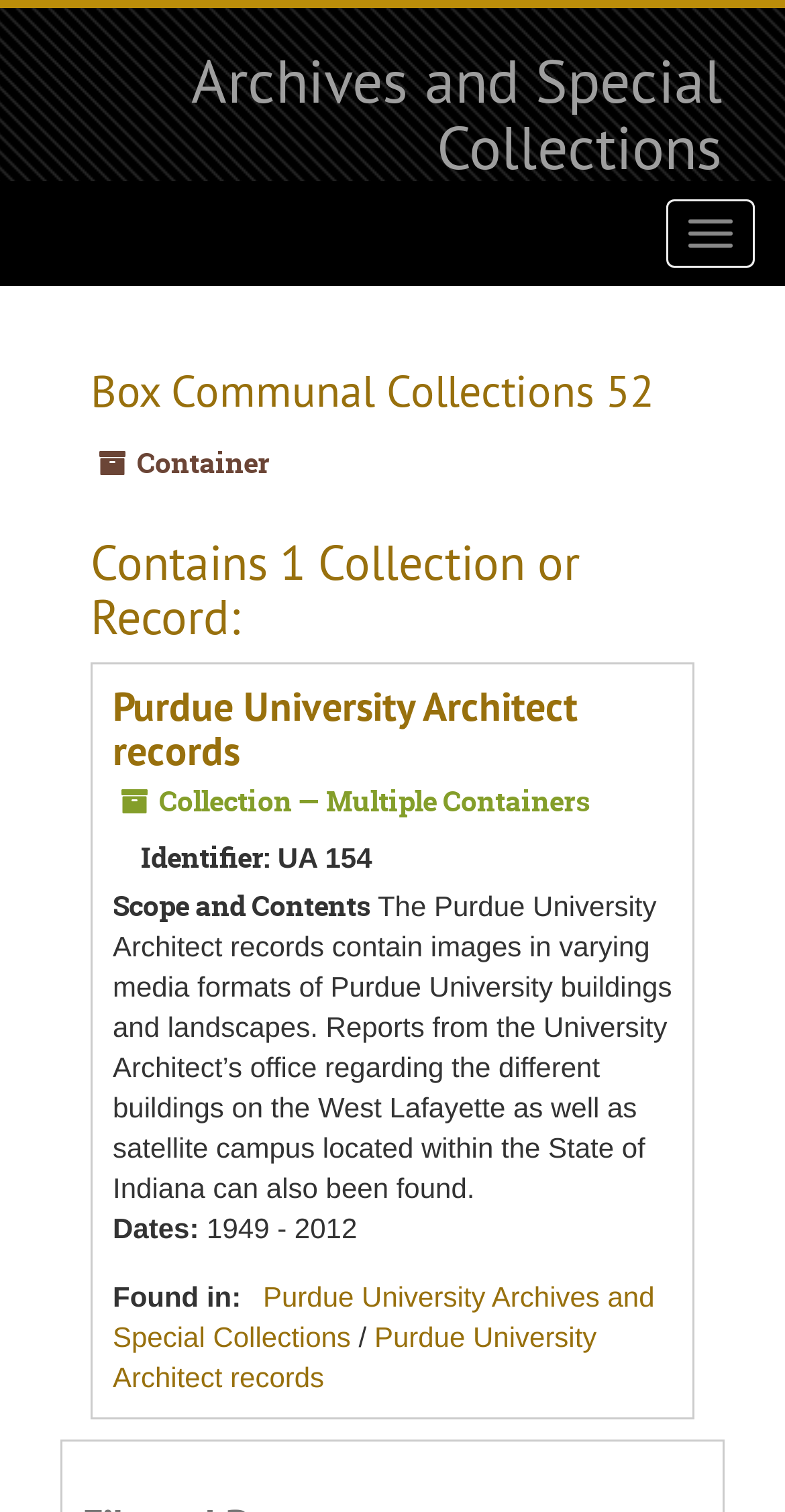Where is the collection found?
Based on the screenshot, give a detailed explanation to answer the question.

The location of the collection can be found in the link 'Purdue University Archives and Special Collections' which is located below the 'Found in:' text.